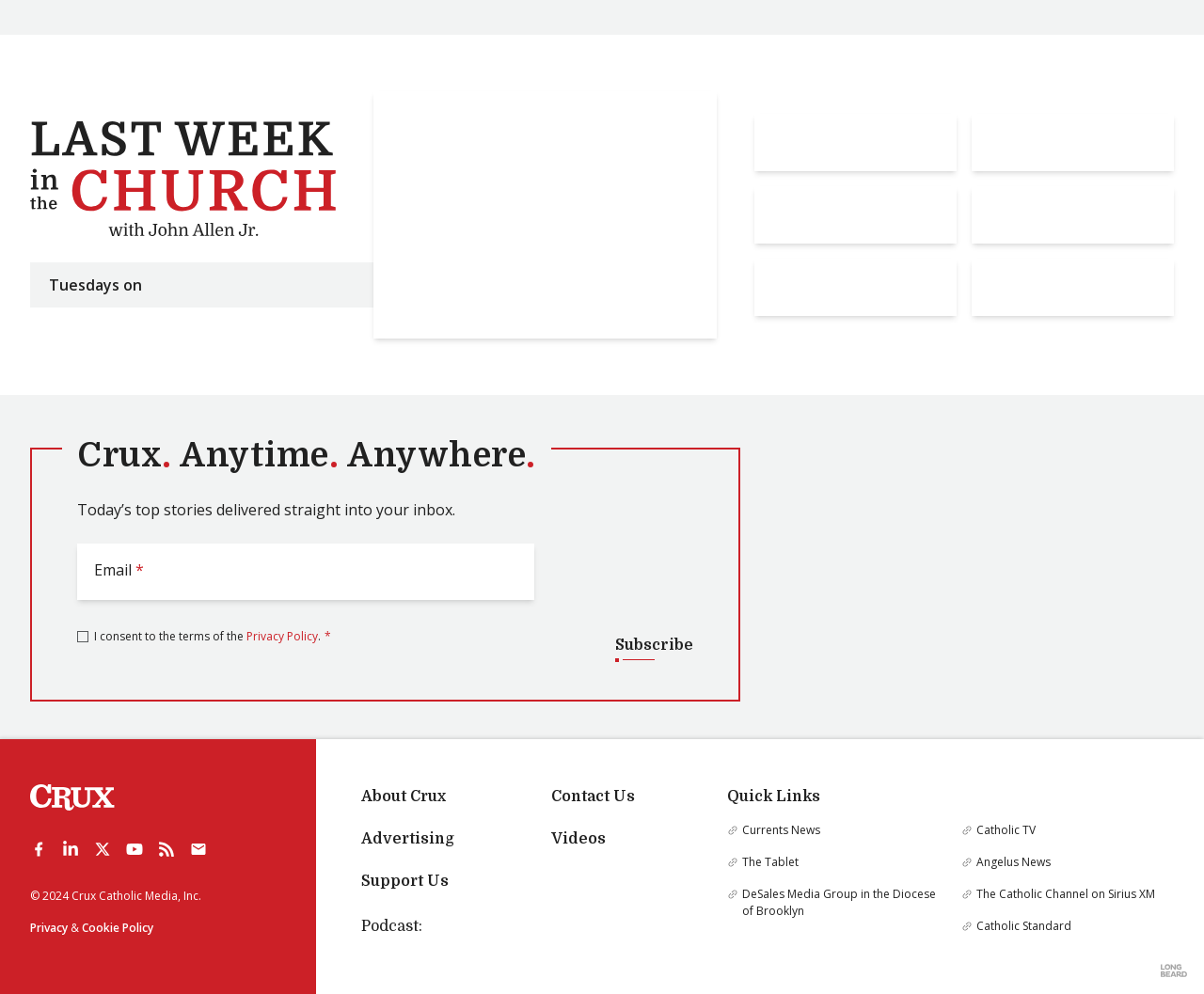Determine the bounding box coordinates of the clickable element to achieve the following action: 'Open Apple Podcasts'. Provide the coordinates as four float values between 0 and 1, formatted as [left, top, right, bottom].

[0.626, 0.115, 0.794, 0.172]